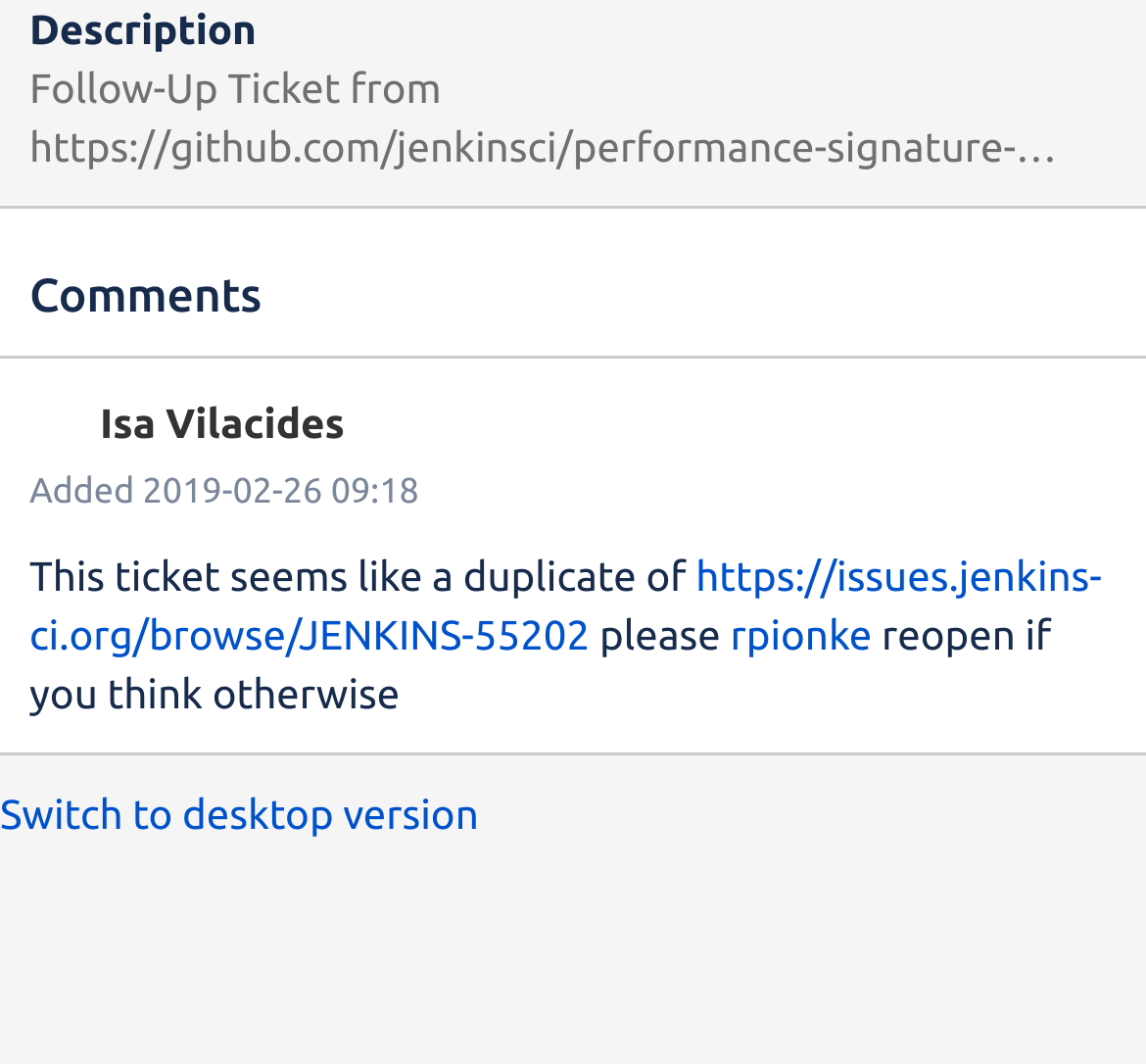Find and provide the bounding box coordinates for the UI element described here: "https://issues.jenkins-ci.org/browse/JENKINS-55202". The coordinates should be given as four float numbers between 0 and 1: [left, top, right, bottom].

[0.026, 0.517, 0.961, 0.616]